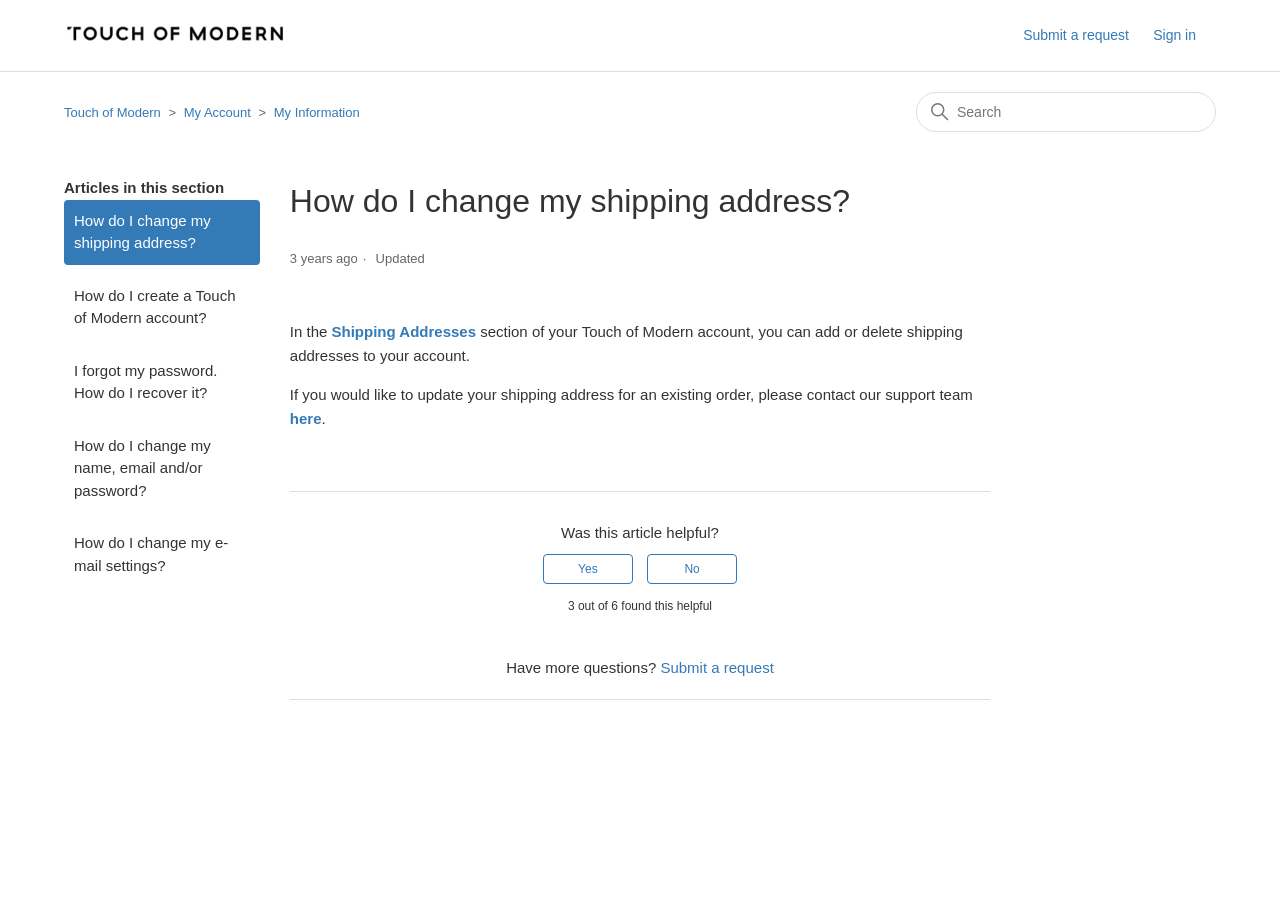Extract the bounding box coordinates for the HTML element that matches this description: "Touch of Modern". The coordinates should be four float numbers between 0 and 1, i.e., [left, top, right, bottom].

[0.05, 0.117, 0.126, 0.133]